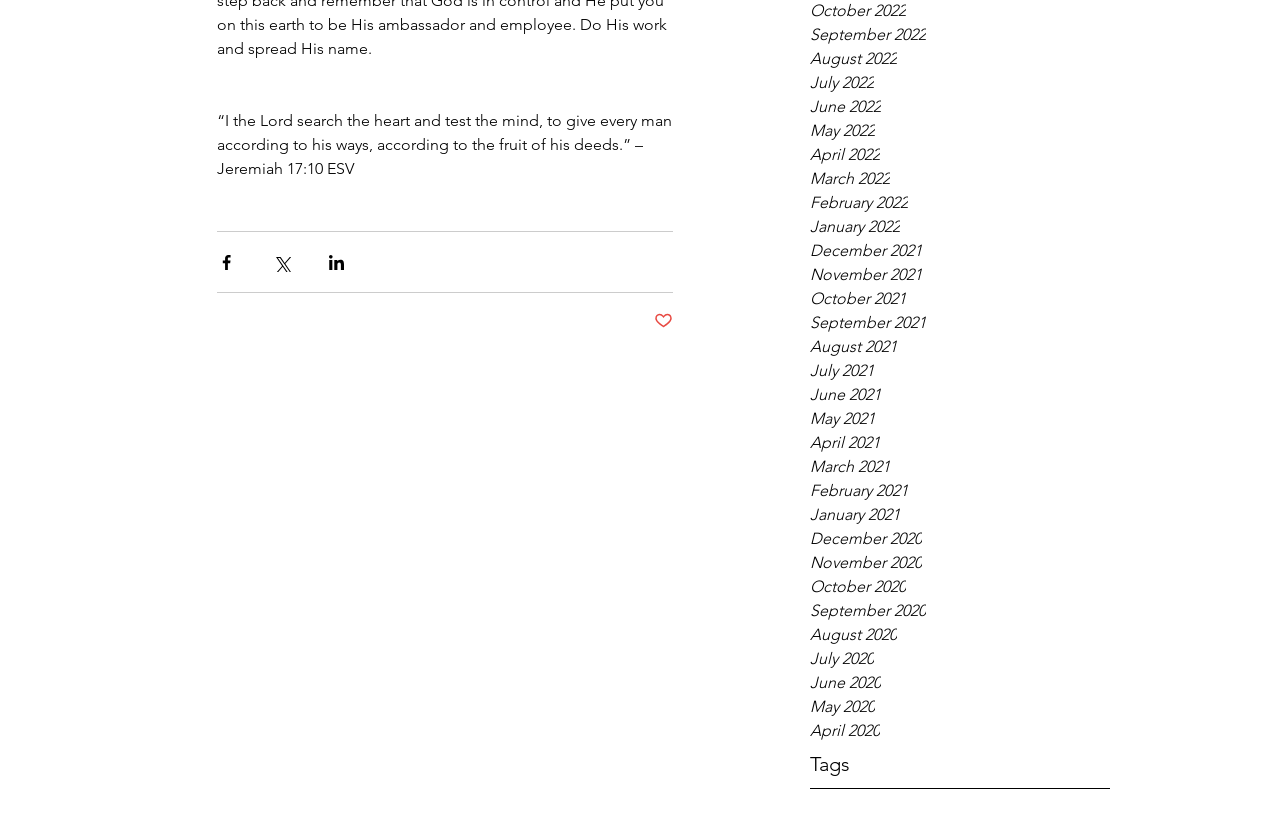Please locate the bounding box coordinates for the element that should be clicked to achieve the following instruction: "Click on September 2022". Ensure the coordinates are given as four float numbers between 0 and 1, i.e., [left, top, right, bottom].

[0.633, 0.028, 0.867, 0.057]